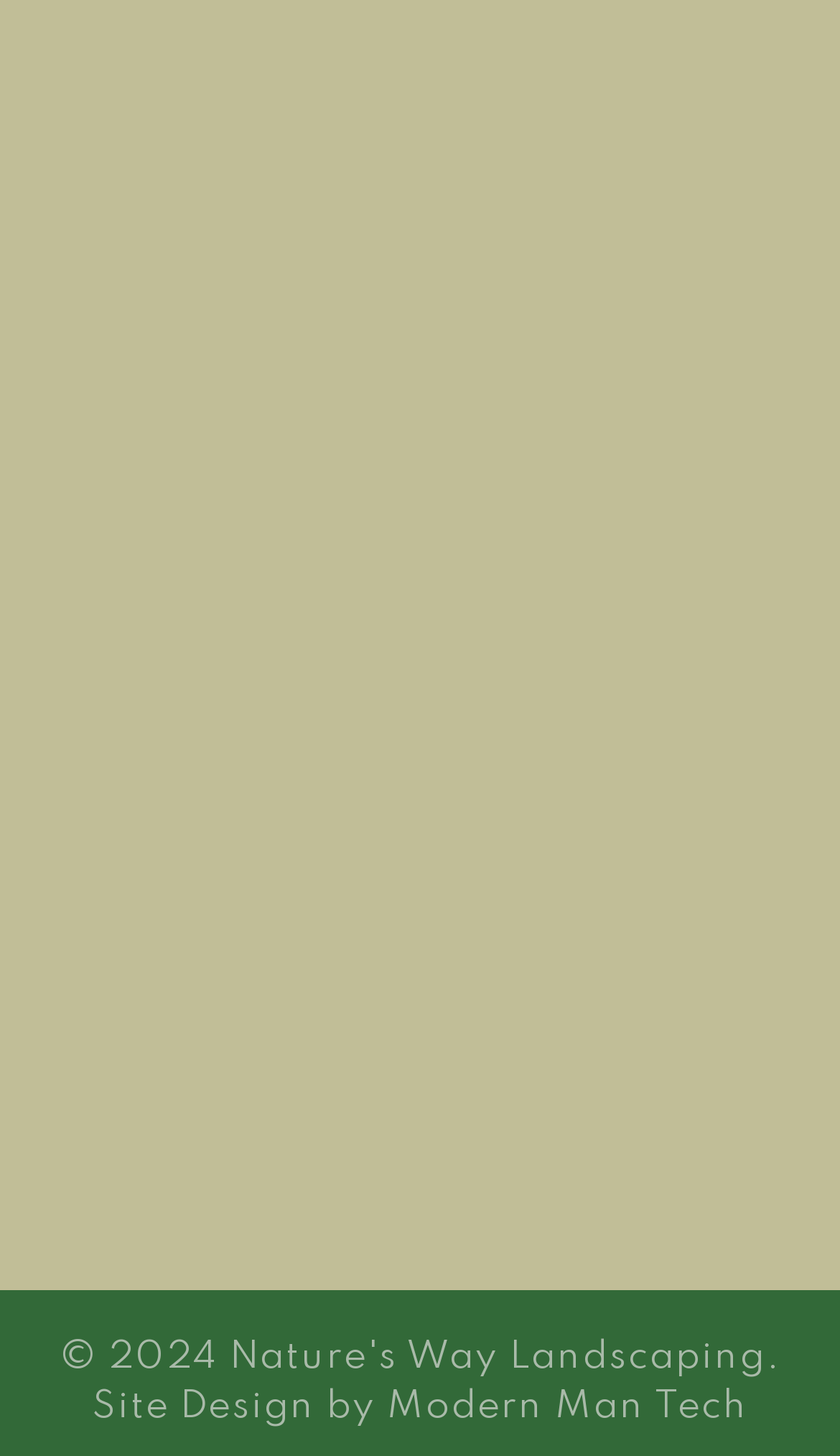Given the element description Modern Man Tech, specify the bounding box coordinates of the corresponding UI element in the format (top-left x, top-left y, bottom-right x, bottom-right y). All values must be between 0 and 1.

[0.46, 0.952, 0.891, 0.979]